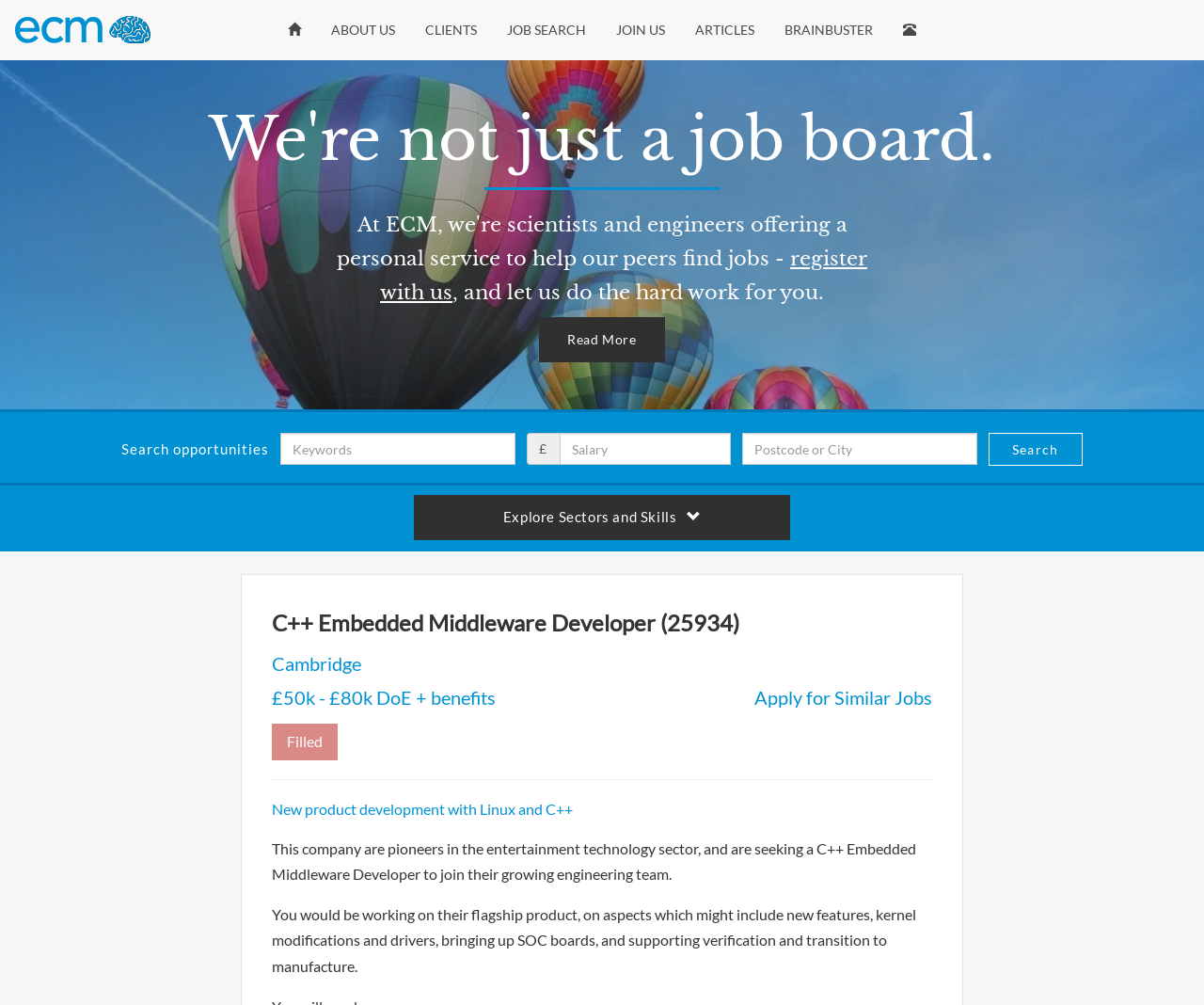Using the webpage screenshot, locate the HTML element that fits the following description and provide its bounding box: "About Us".

[0.275, 0.013, 0.328, 0.047]